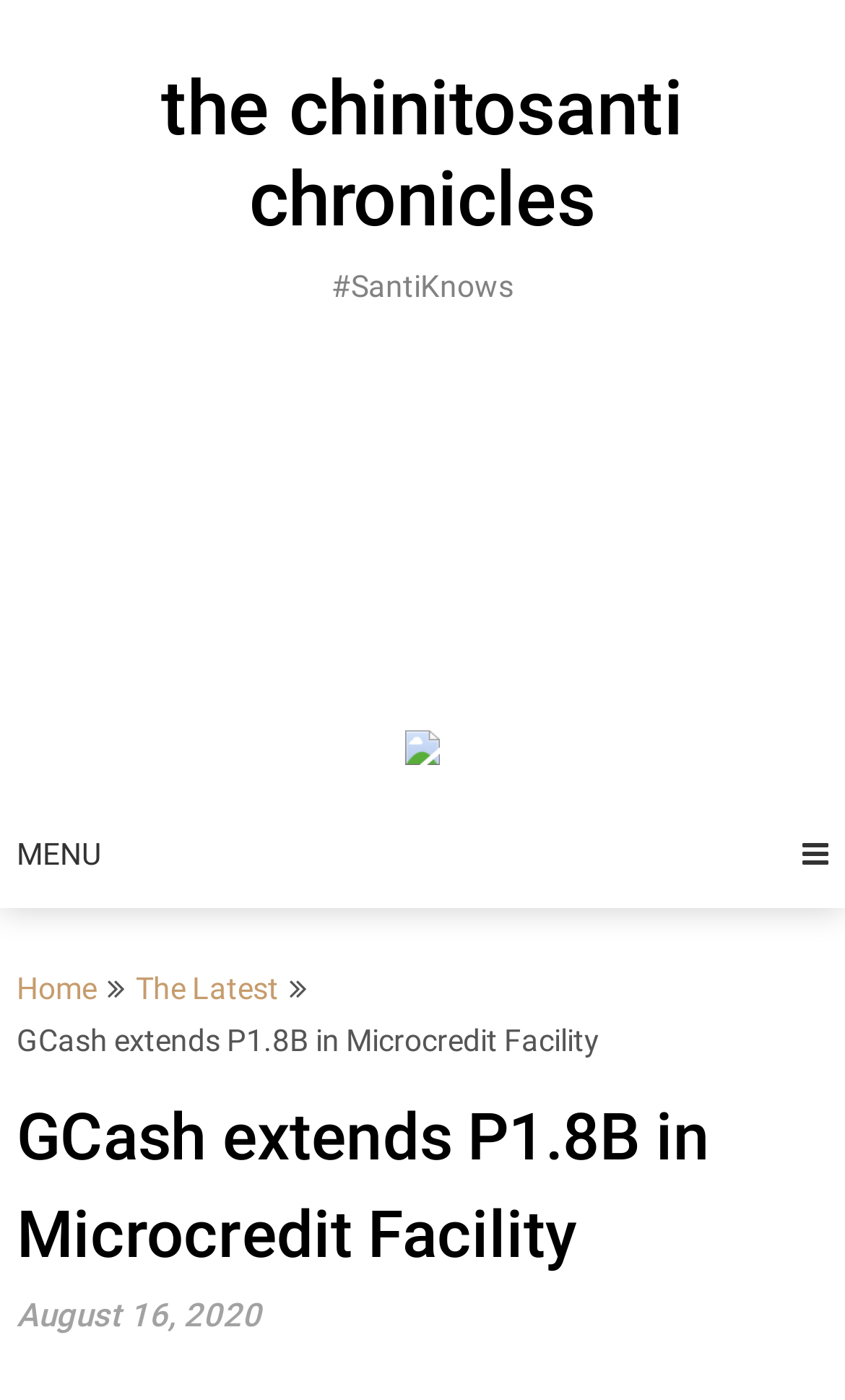When was the article published?
Based on the content of the image, thoroughly explain and answer the question.

The publication date of the article can be found at the bottom of the webpage, below the heading, where it is written as 'August 16, 2020'.